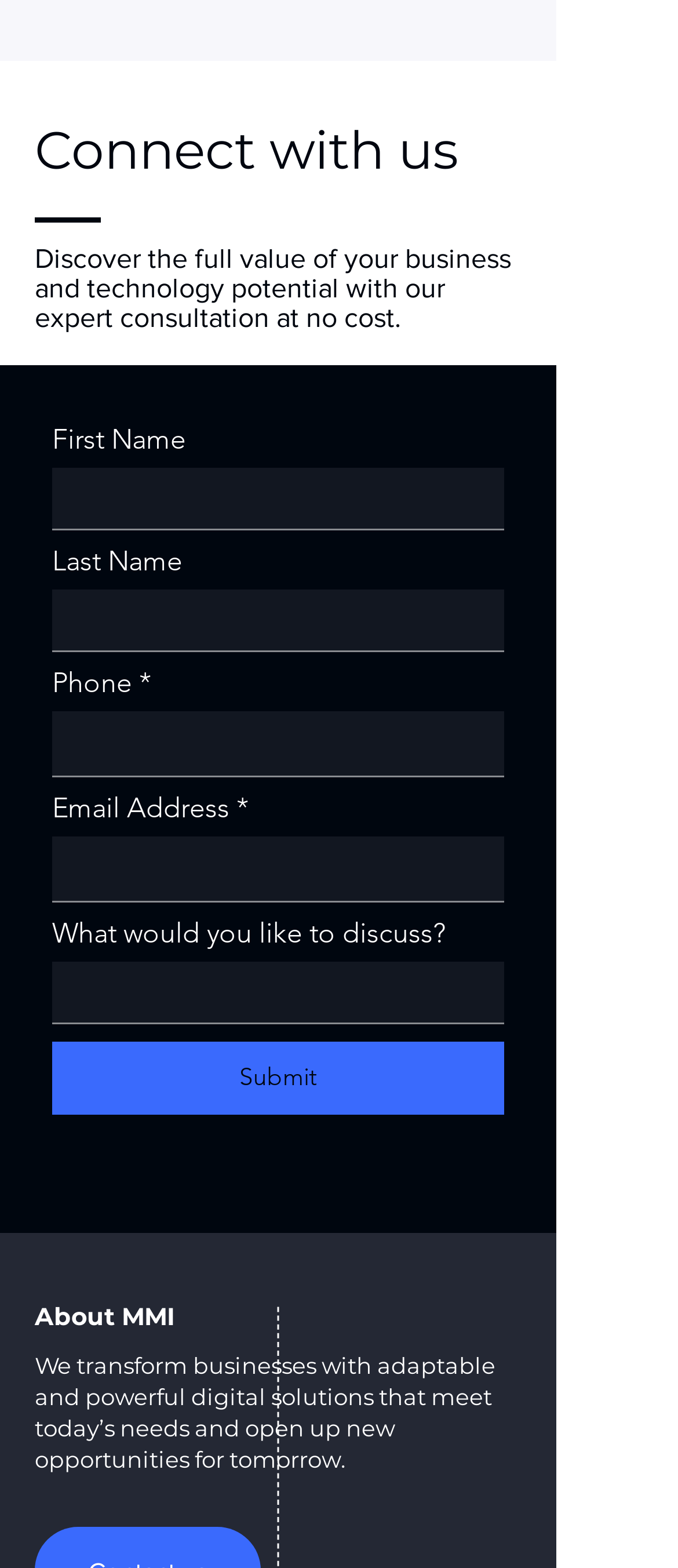What is the company's goal? Look at the image and give a one-word or short phrase answer.

Transform businesses